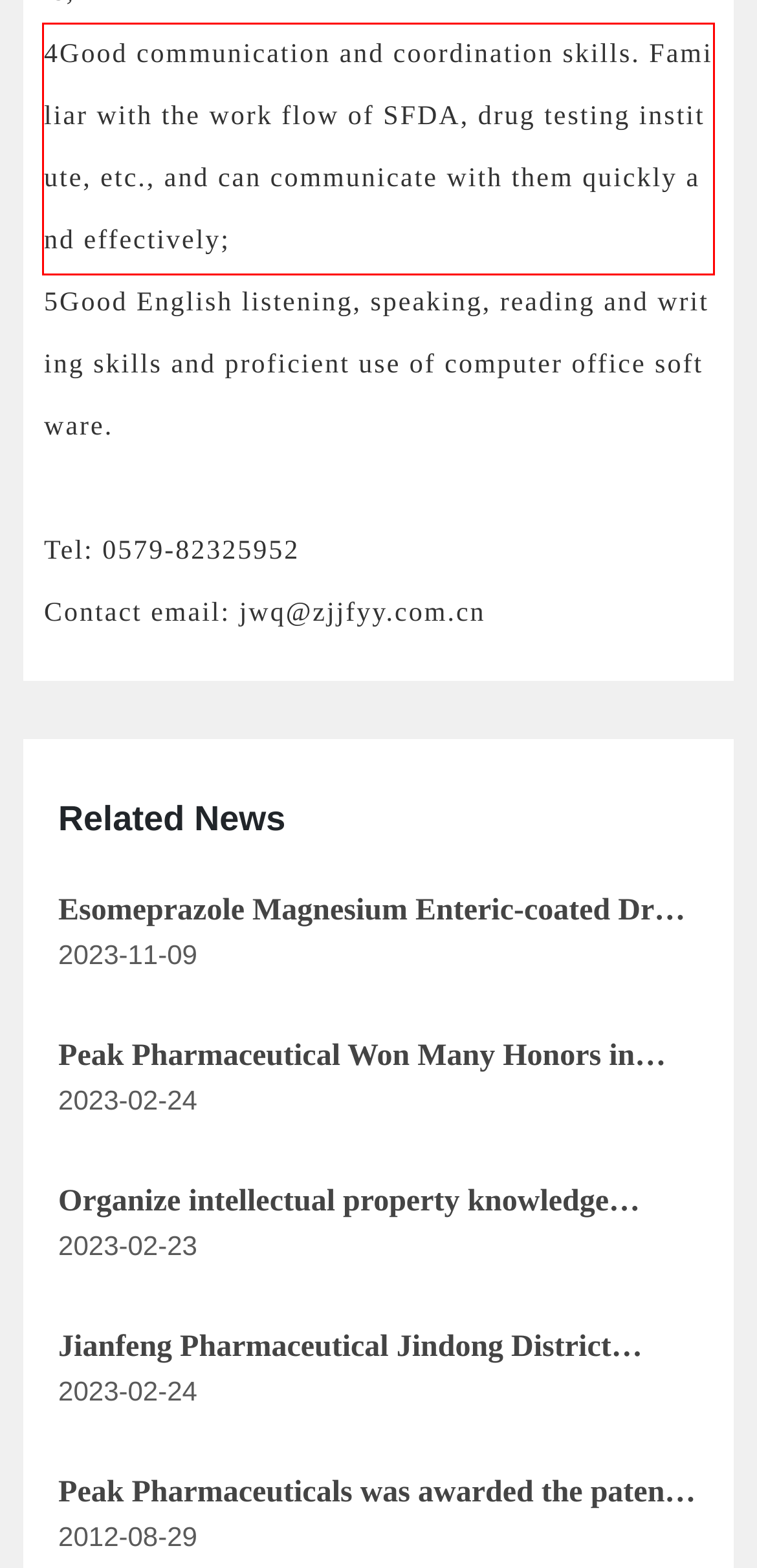Please look at the screenshot provided and find the red bounding box. Extract the text content contained within this bounding box.

4Good communication and coordination skills. Familiar with the work flow of SFDA, drug testing institute, etc., and can communicate with them quickly and effectively;